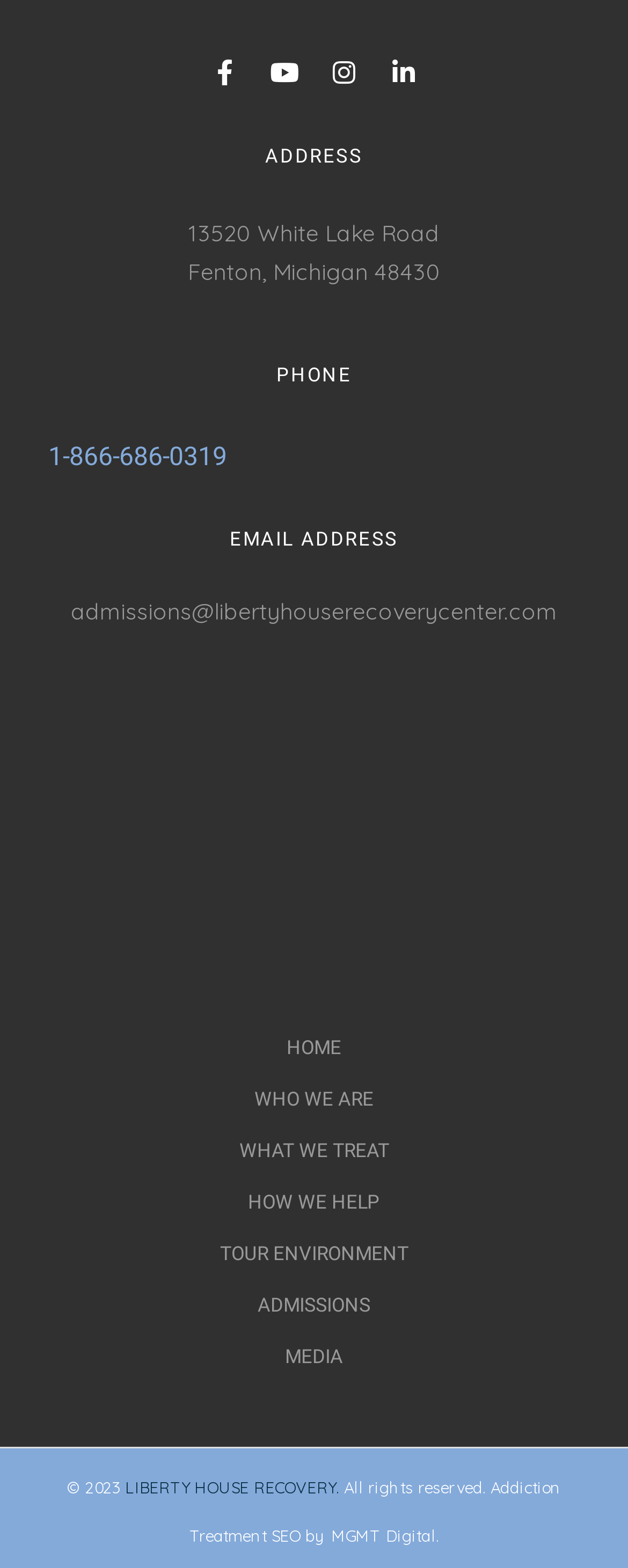Find the bounding box coordinates for the HTML element described in this sentence: "Who We Are". Provide the coordinates as four float numbers between 0 and 1, in the format [left, top, right, bottom].

[0.077, 0.695, 0.923, 0.707]